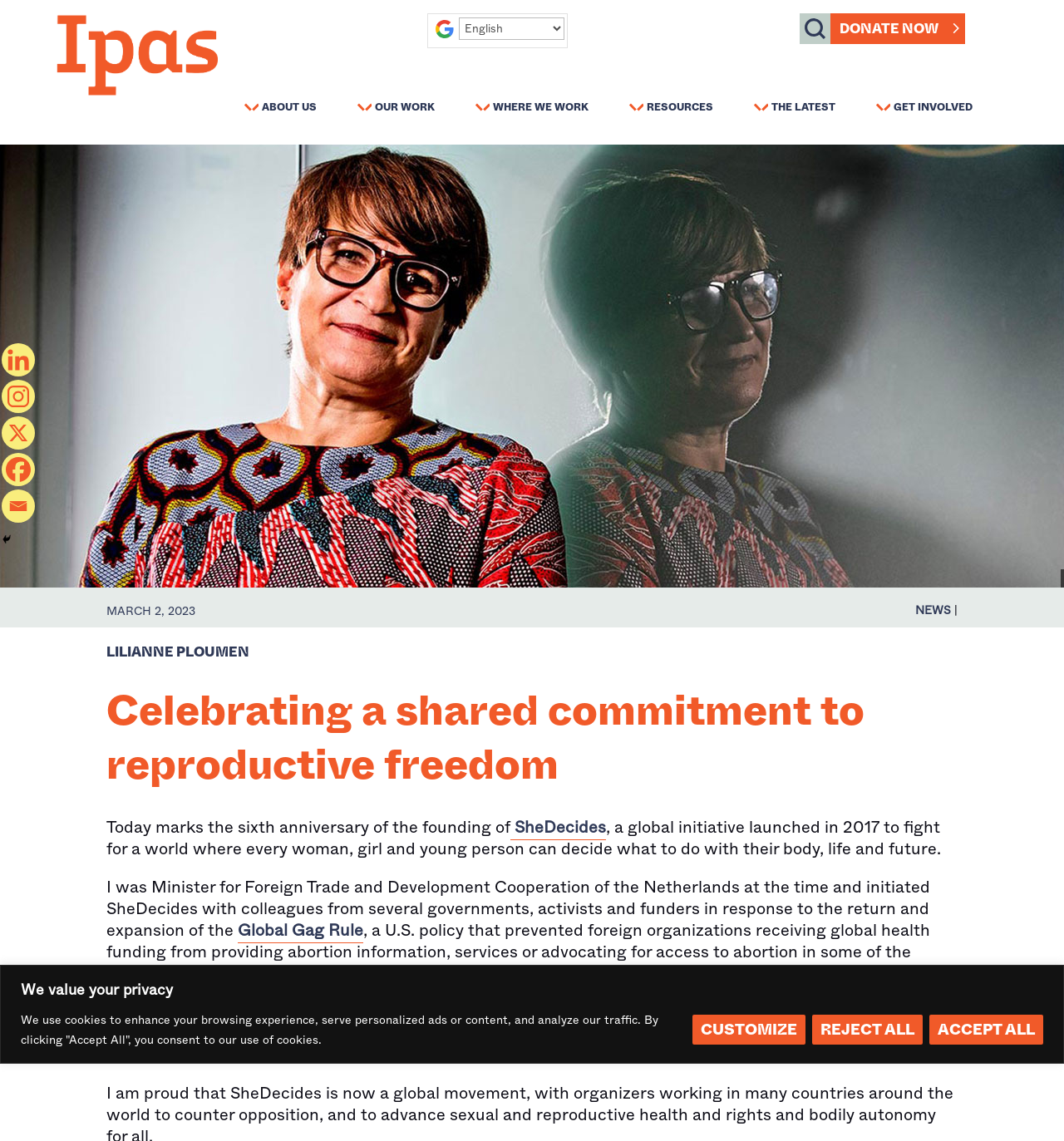Use the information in the screenshot to answer the question comprehensively: What is the policy that prevented foreign organizations from providing abortion information?

The question is asking about the policy mentioned in the webpage that prevented foreign organizations from providing abortion information. By reading the text, we can find the answer in the sentence 'in response to the return and expansion of the Global Gag Rule, a U.S. policy that prevented foreign organizations receiving global health funding from providing abortion information, services or advocating for access to abortion in some of the poorest countries of the world.'